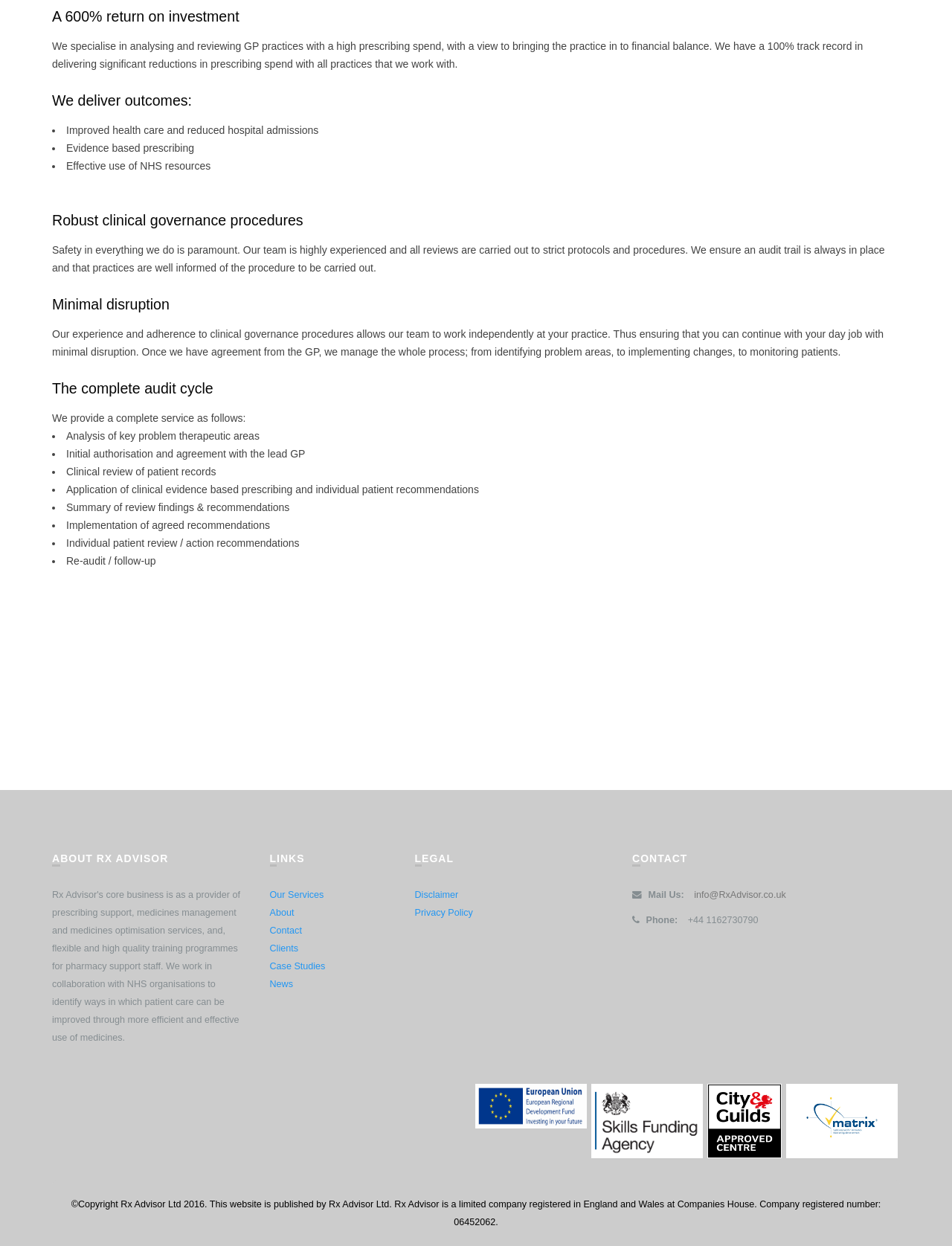Please provide the bounding box coordinates for the element that needs to be clicked to perform the following instruction: "Click 'info@RxAdvisor.co.uk'". The coordinates should be given as four float numbers between 0 and 1, i.e., [left, top, right, bottom].

[0.729, 0.714, 0.826, 0.722]